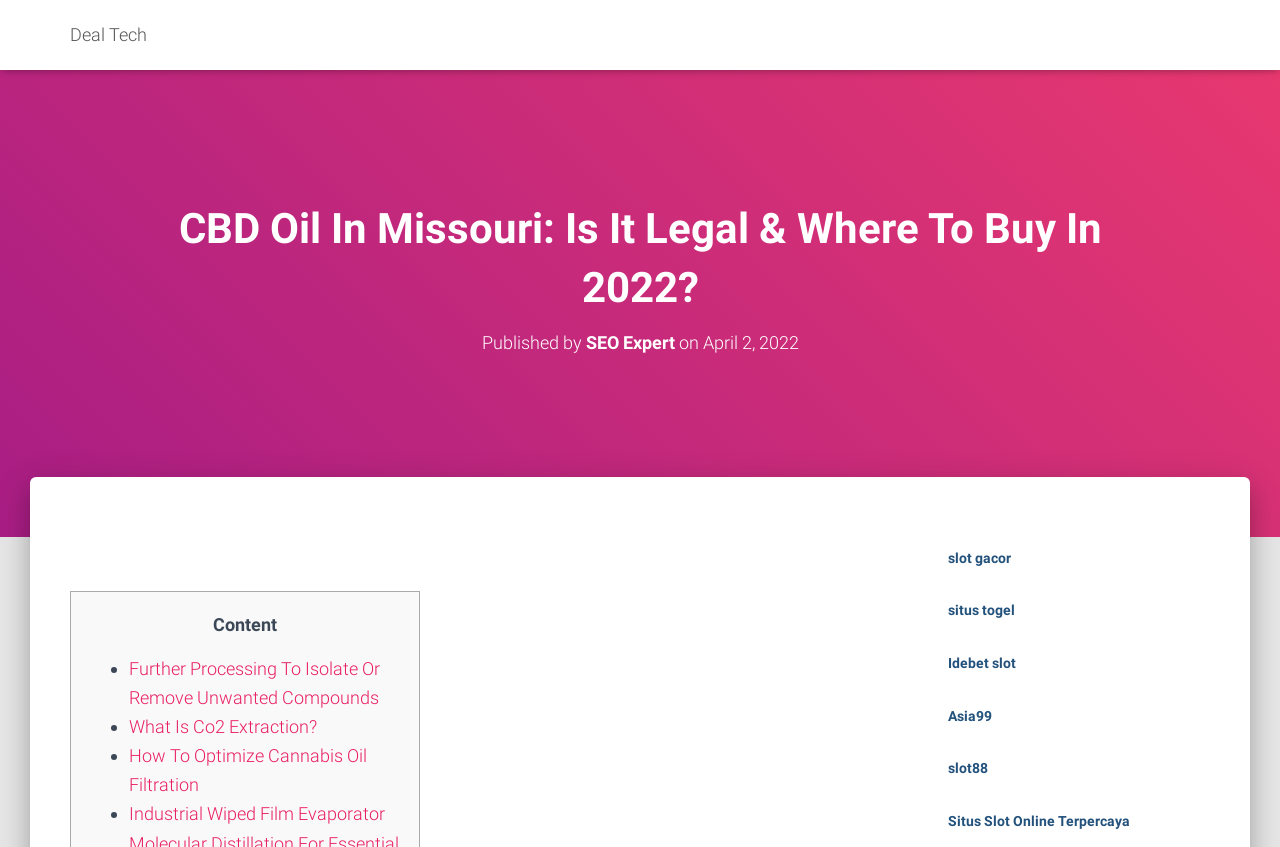What is the content about?
Provide a detailed and well-explained answer to the question.

The webpage's content is divided into sections, and one of the sections is labeled as 'Content'. The links within this section, such as 'Further Processing To Isolate Or Remove Unwanted Compounds' and 'What Is Co2 Extraction?', suggest that the content is about CBD Oil.